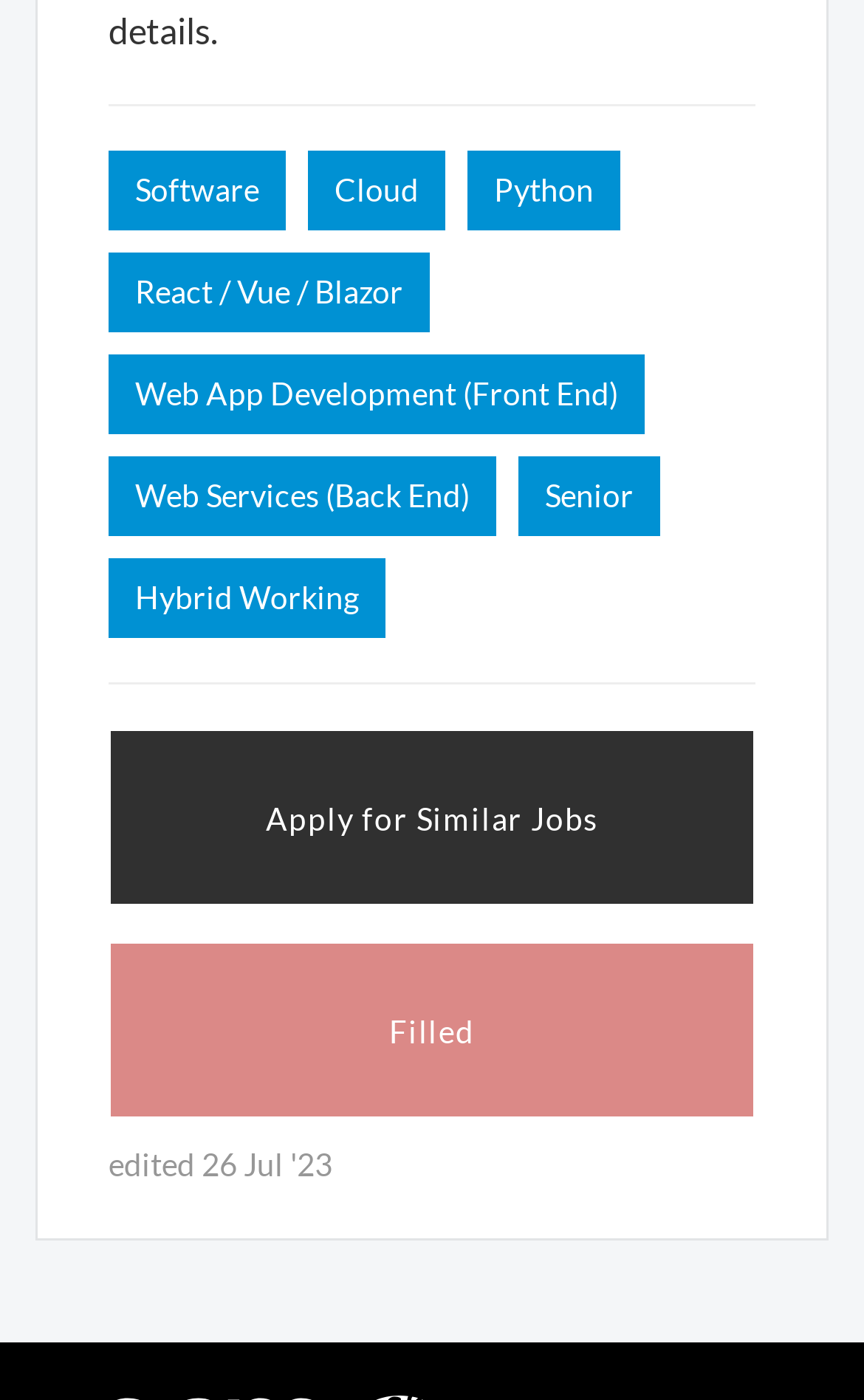Based on the description "BOOK NOW", find the bounding box of the specified UI element.

None